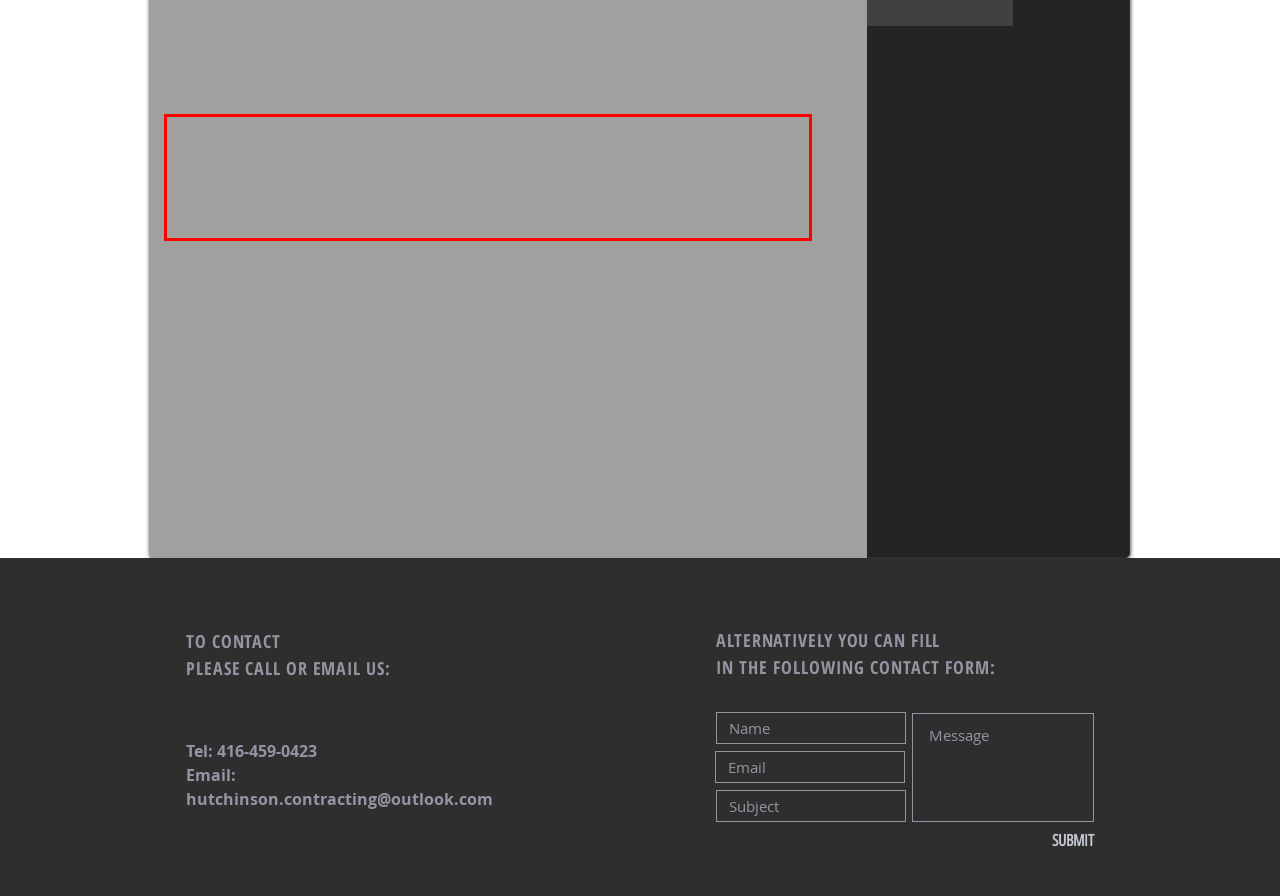The screenshot provided shows a webpage with a red bounding box. Apply OCR to the text within this red bounding box and provide the extracted content.

I am SO passionate about teaching and actually showing hands on, with real deals how the whole process works. IF YOU want to learn how to invest in real estate and have a joint venture partner who does all the heavy lifting, but teaches you along the way; the process, Reno’s, building our team, and everything else that comes along with a deal then partnering up might be for you.